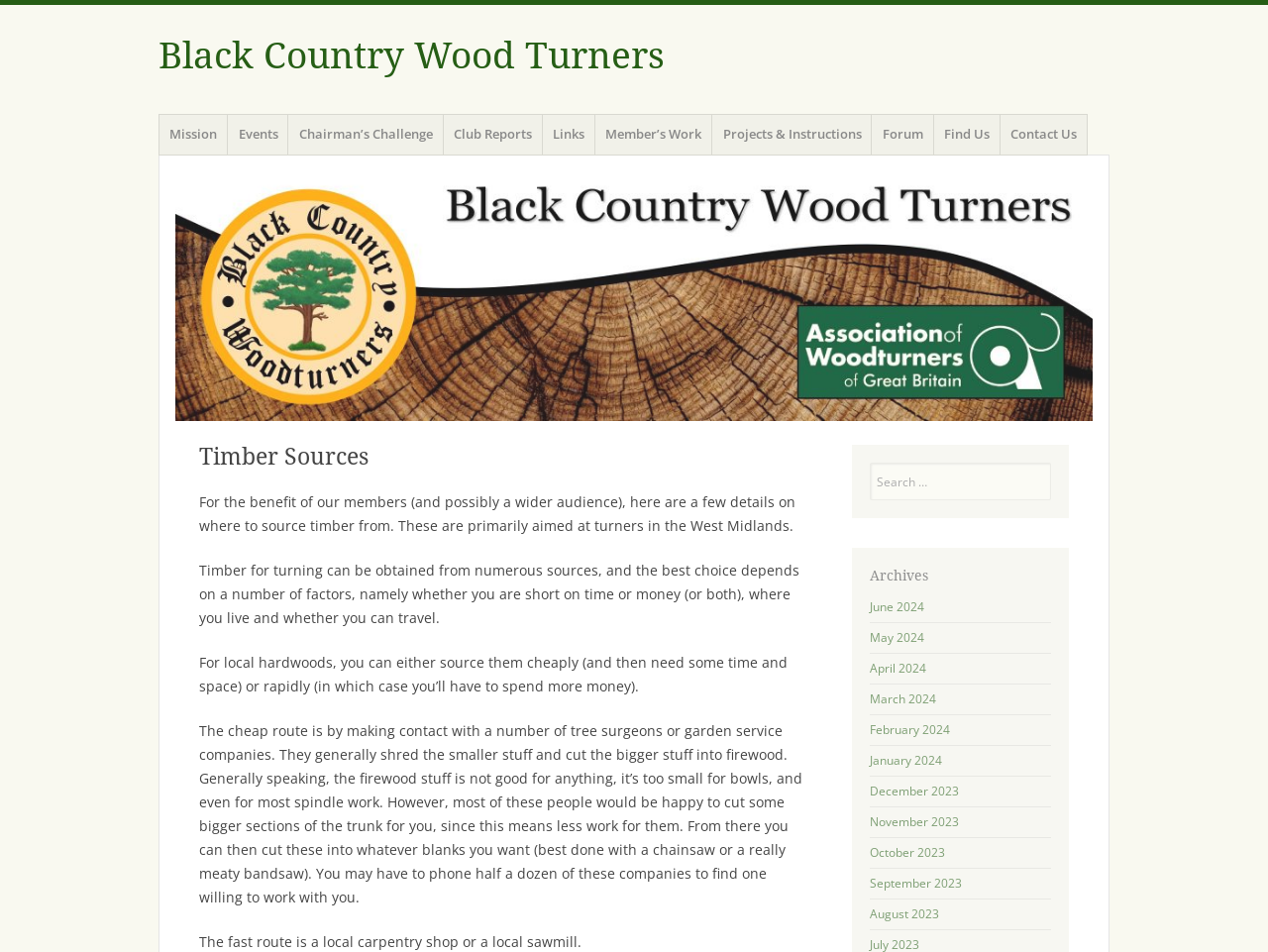Identify and extract the main heading of the webpage.

Black Country Wood Turners